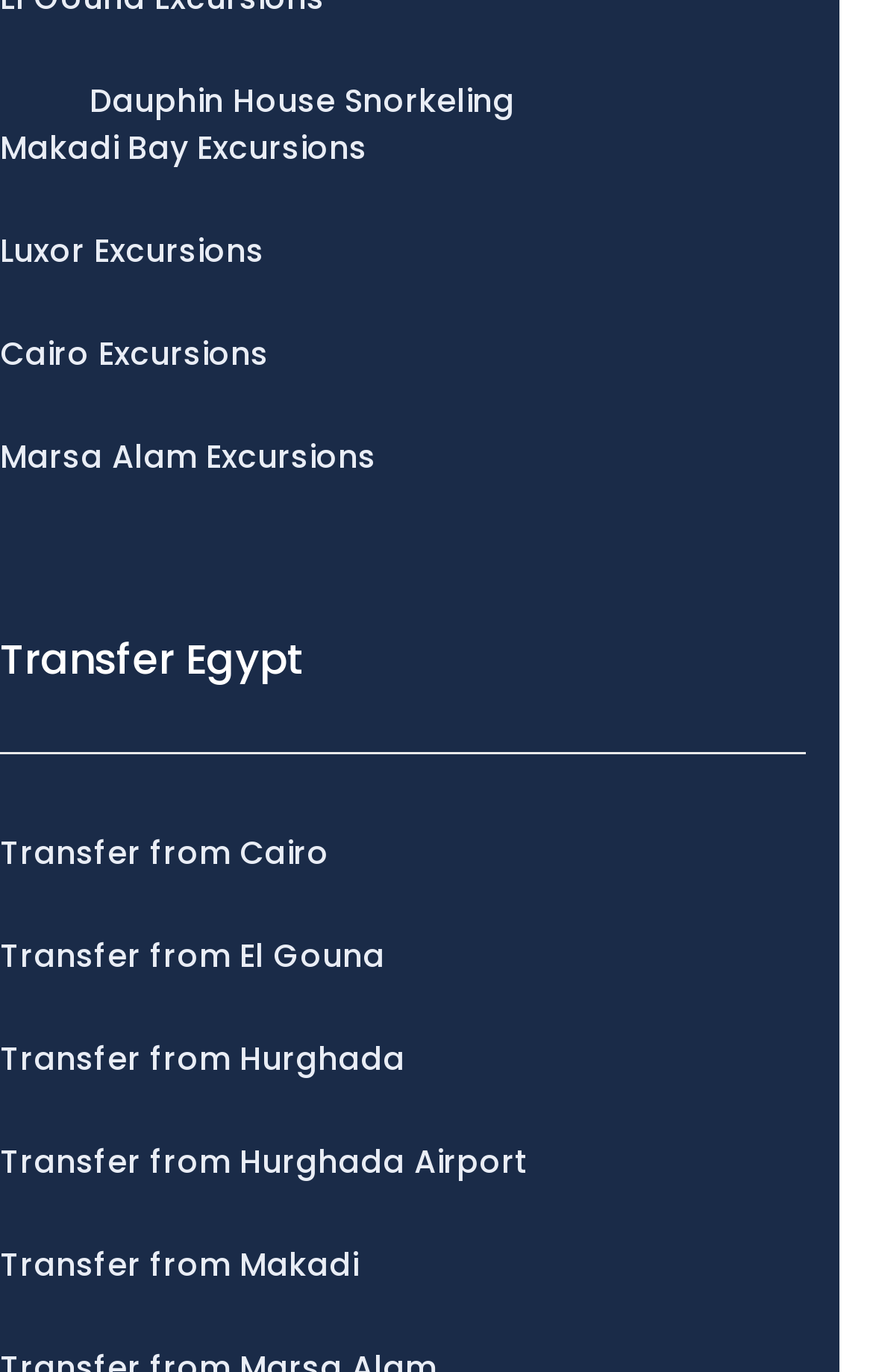Respond to the following query with just one word or a short phrase: 
What is the last excursion listed?

Marsa Alam Excursions